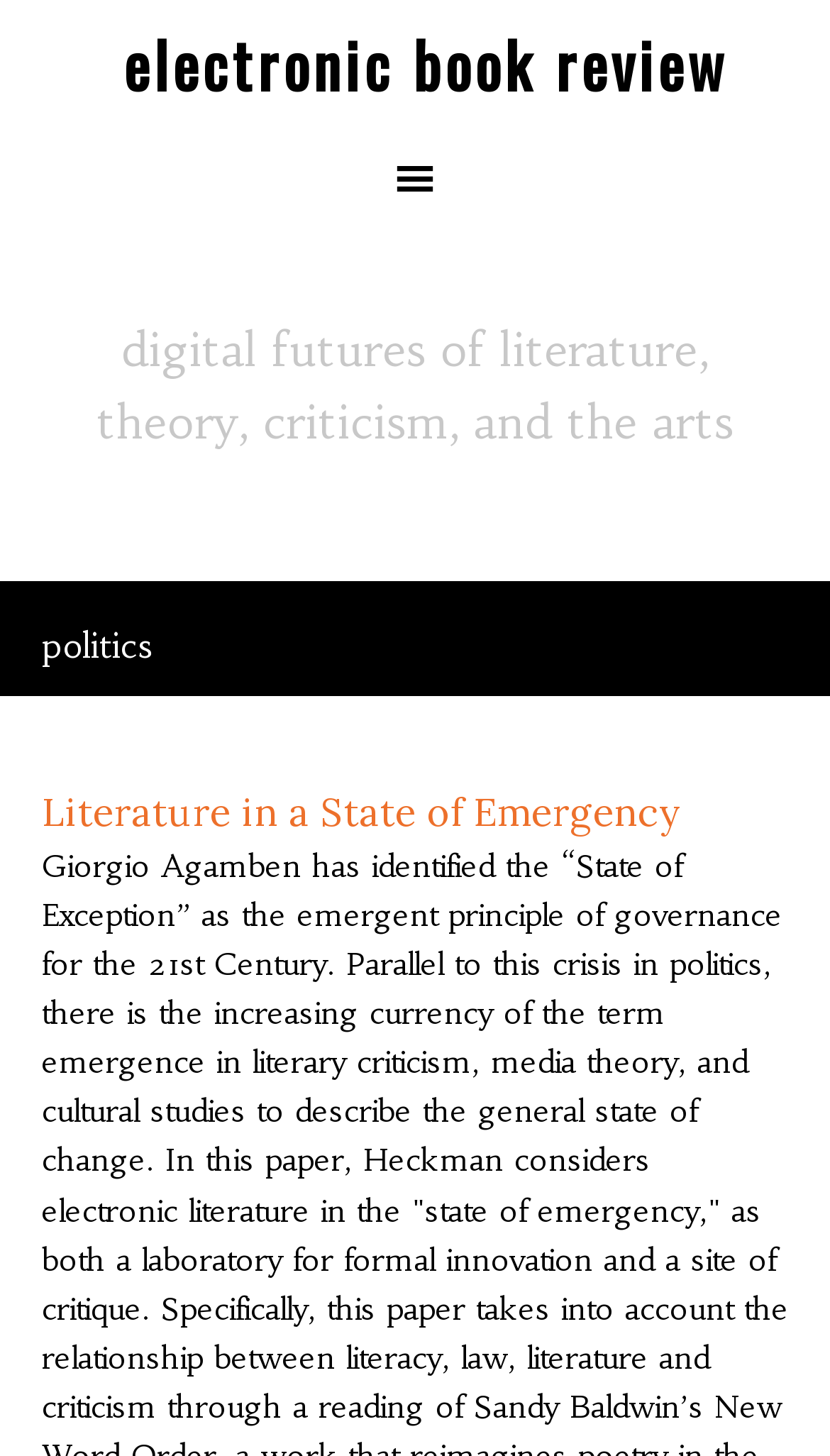How many navigation sections are available?
Please provide a comprehensive answer based on the details in the screenshot.

I looked at the navigation element with the text 'Main' which is located at the top of the page, indicating there is only 1 navigation section available.